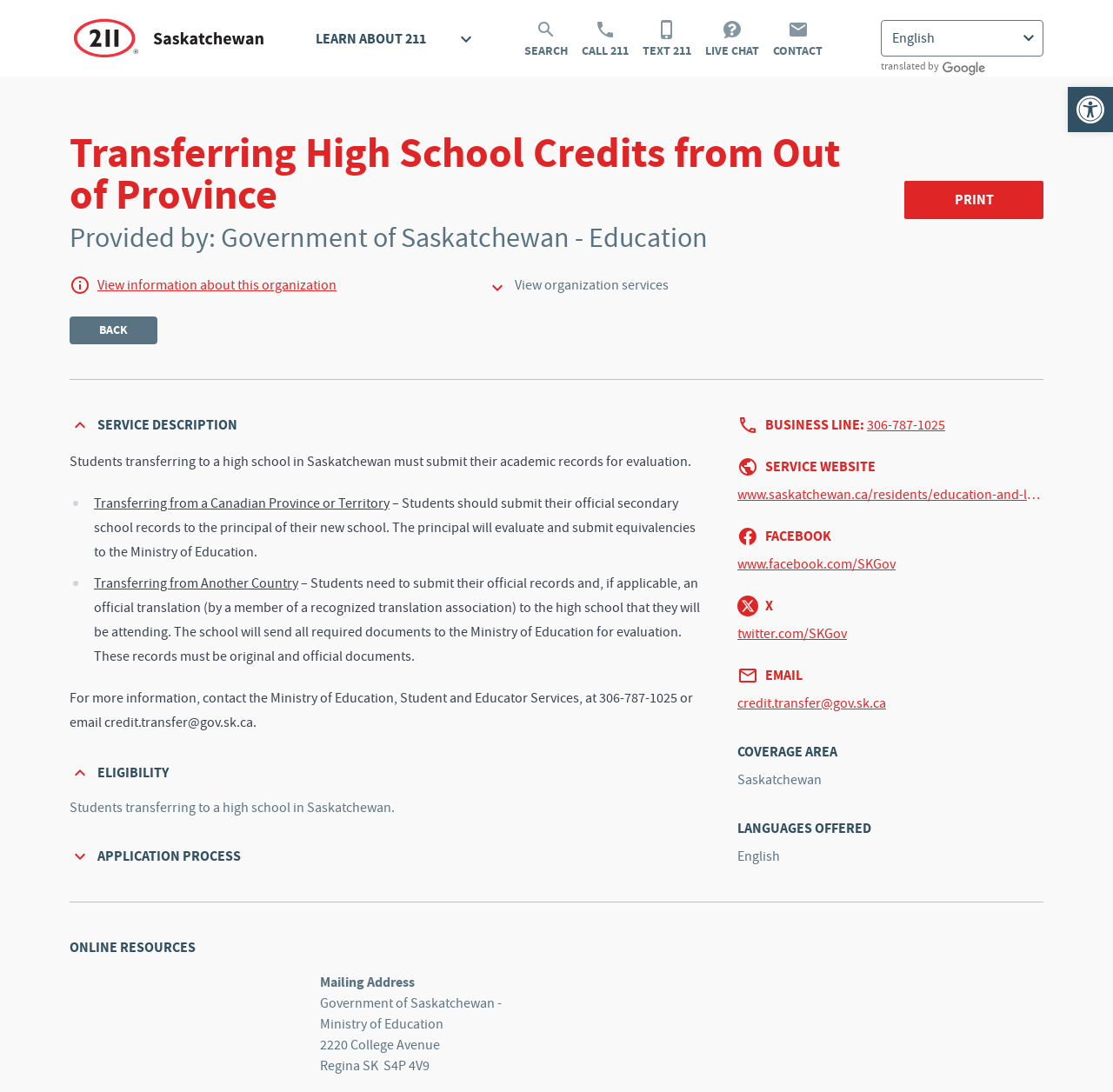Using the given description, provide the bounding box coordinates formatted as (top-left x, top-left y, bottom-right x, bottom-right y), with all values being floating point numbers between 0 and 1. Description: Live Chat

[0.634, 0.0, 0.682, 0.07]